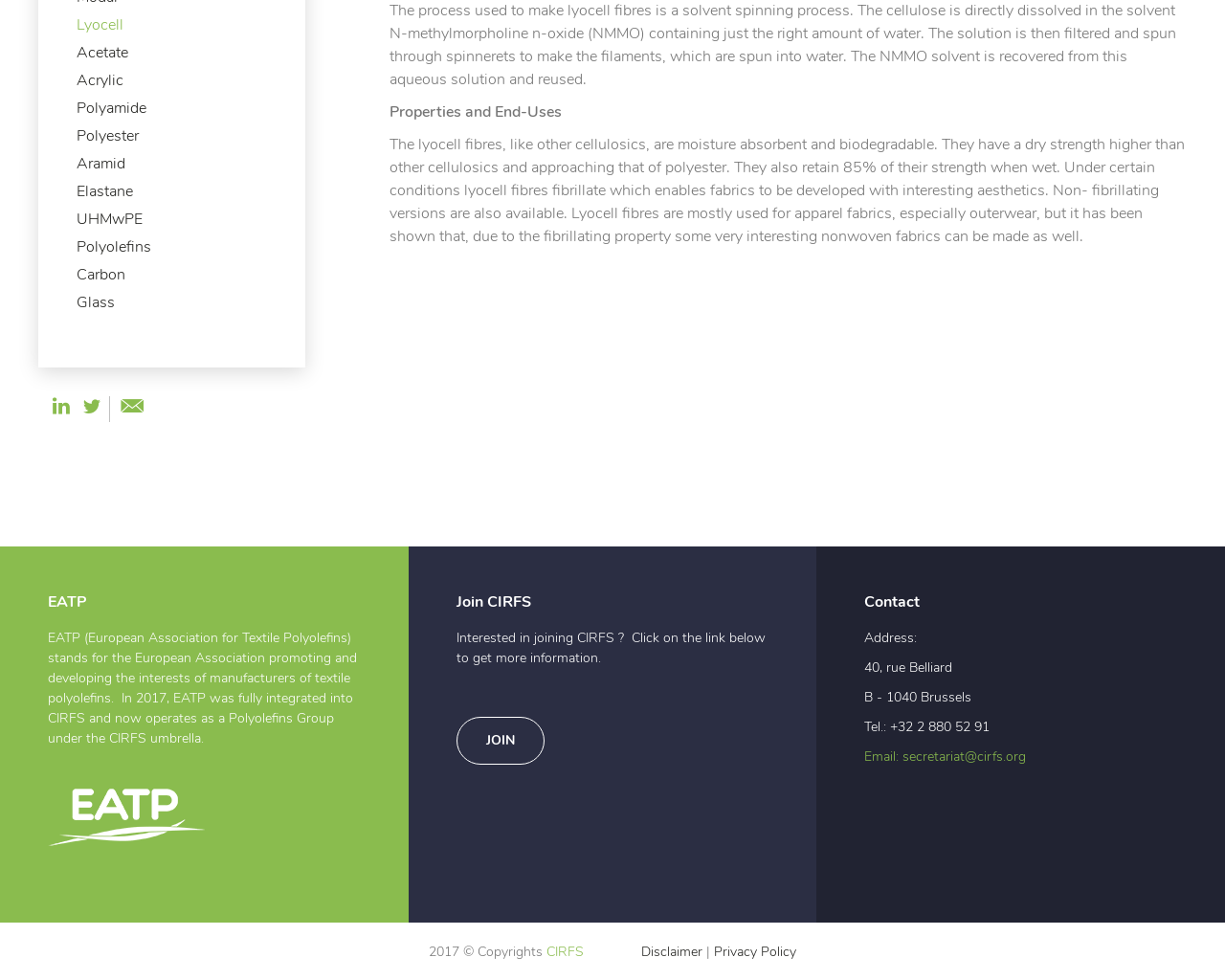From the webpage screenshot, predict the bounding box coordinates (top-left x, top-left y, bottom-right x, bottom-right y) for the UI element described here: Privacy Policy

[0.583, 0.964, 0.65, 0.978]